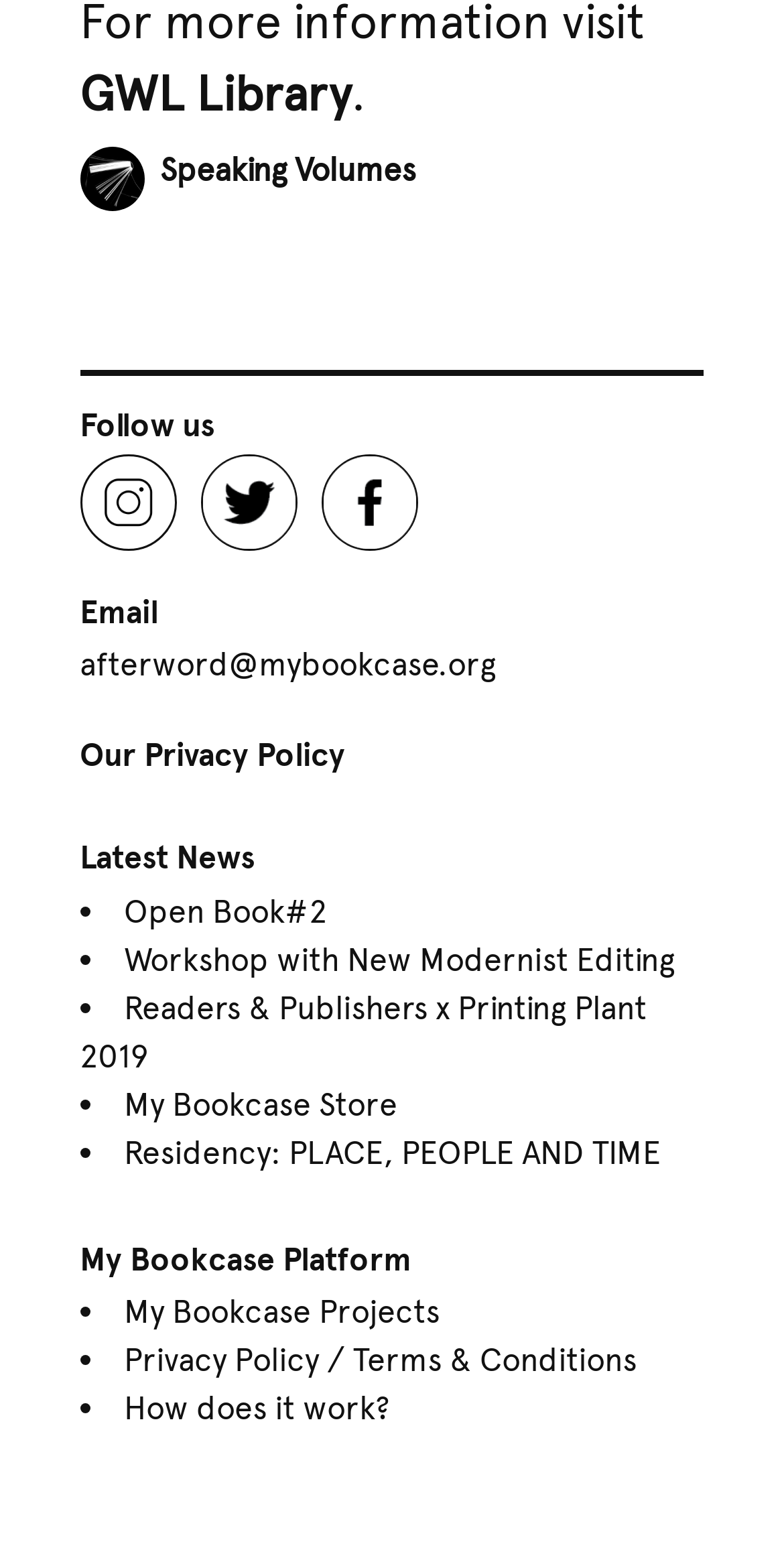Find the bounding box coordinates for the area that must be clicked to perform this action: "Follow GWL Library".

[0.102, 0.041, 0.448, 0.078]